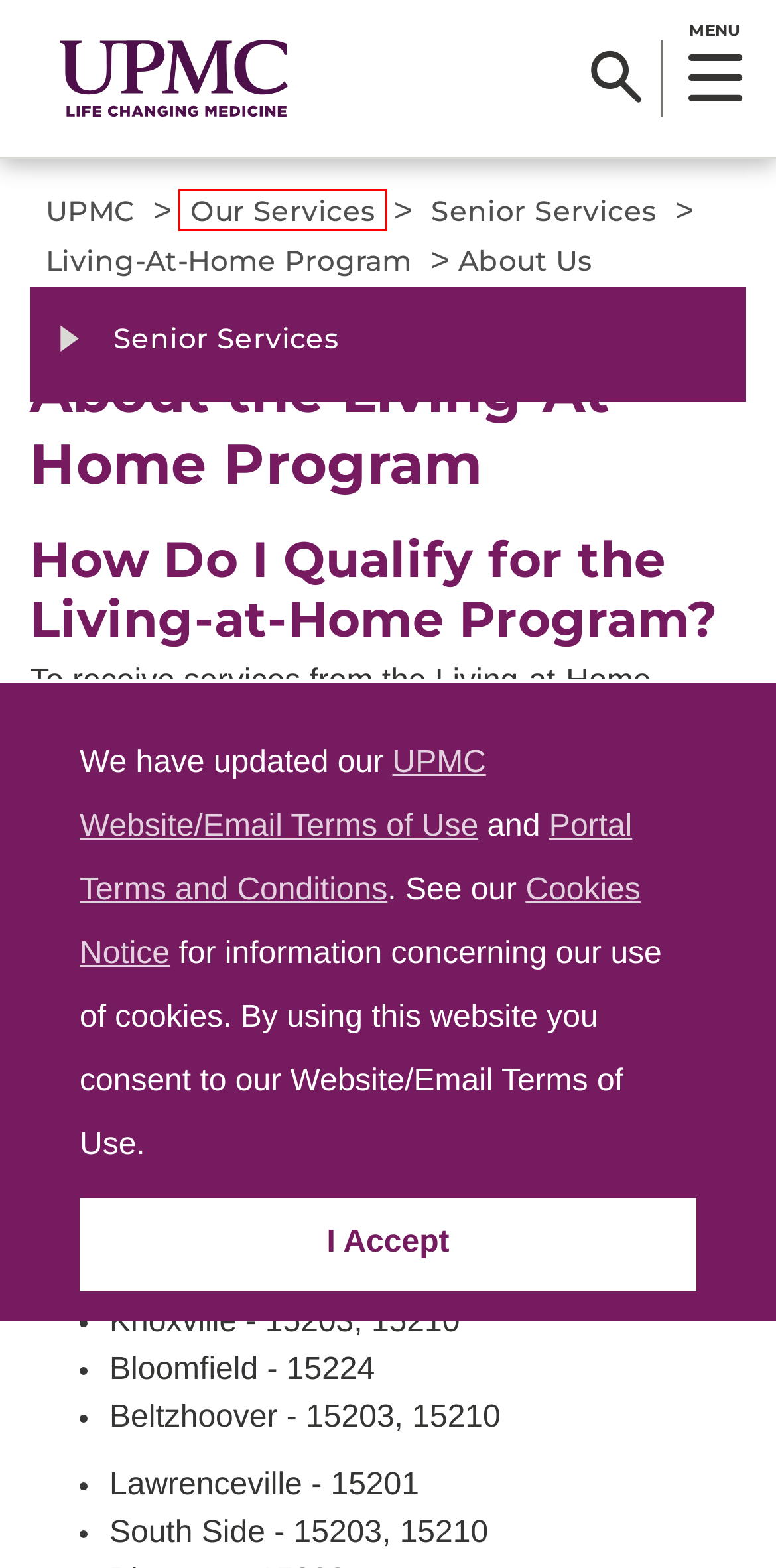Analyze the given webpage screenshot and identify the UI element within the red bounding box. Select the webpage description that best matches what you expect the new webpage to look like after clicking the element. Here are the candidates:
A. Website Terms of Use | UPMC
B. UPMC & Pitt Health Sciences News Blog -
C. UPMC Living-At-Home Program
D. Quality Health Insurance | UPMC Health Plan
E. UPMC Enterprises
F. UPMC Senior Services | Allegheny County, PA
G. Patient Portals | UPMC
H. Clinical Services | Pennsylvania & Maryland | UPMC

H